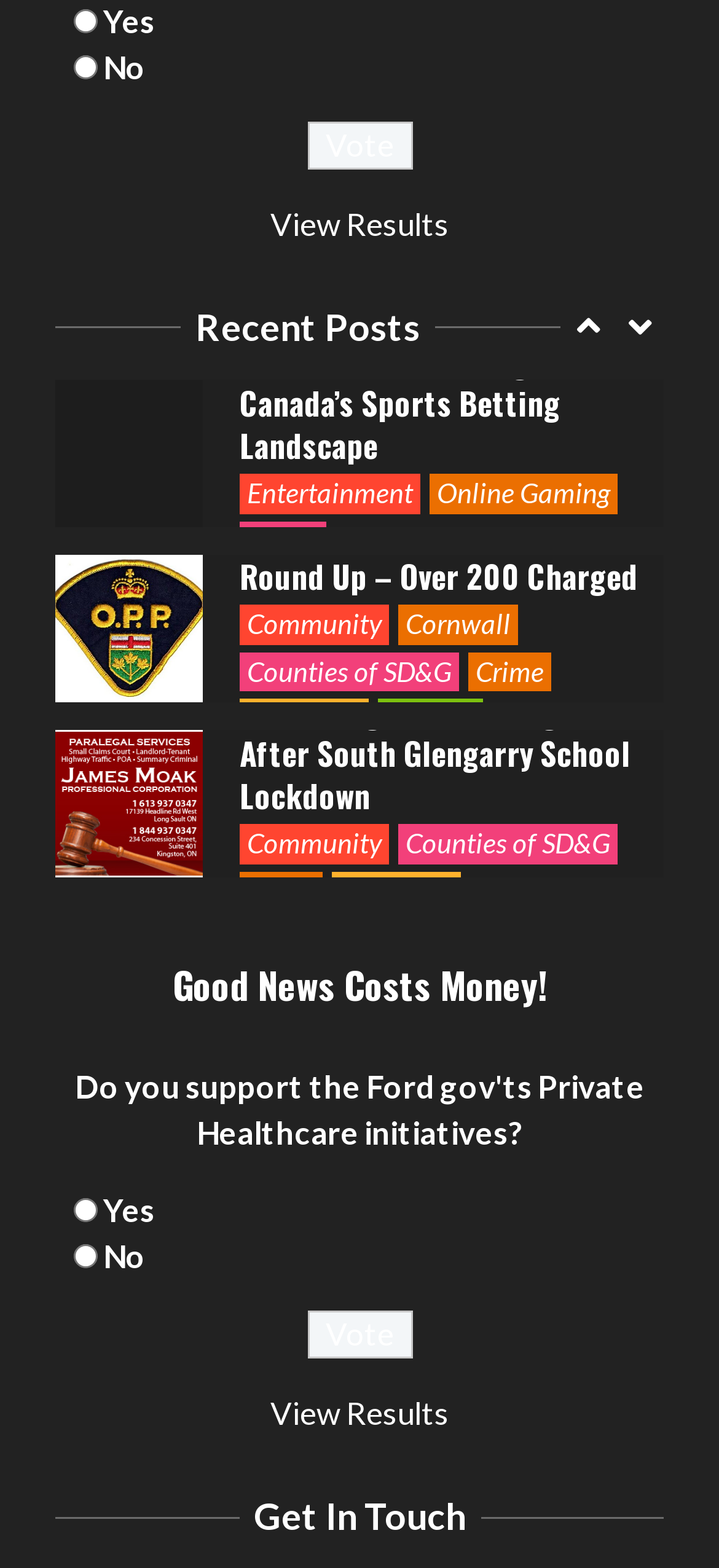Predict the bounding box coordinates of the area that should be clicked to accomplish the following instruction: "Go to Community page". The bounding box coordinates should consist of four float numbers between 0 and 1, i.e., [left, top, right, bottom].

[0.333, 0.051, 0.541, 0.076]